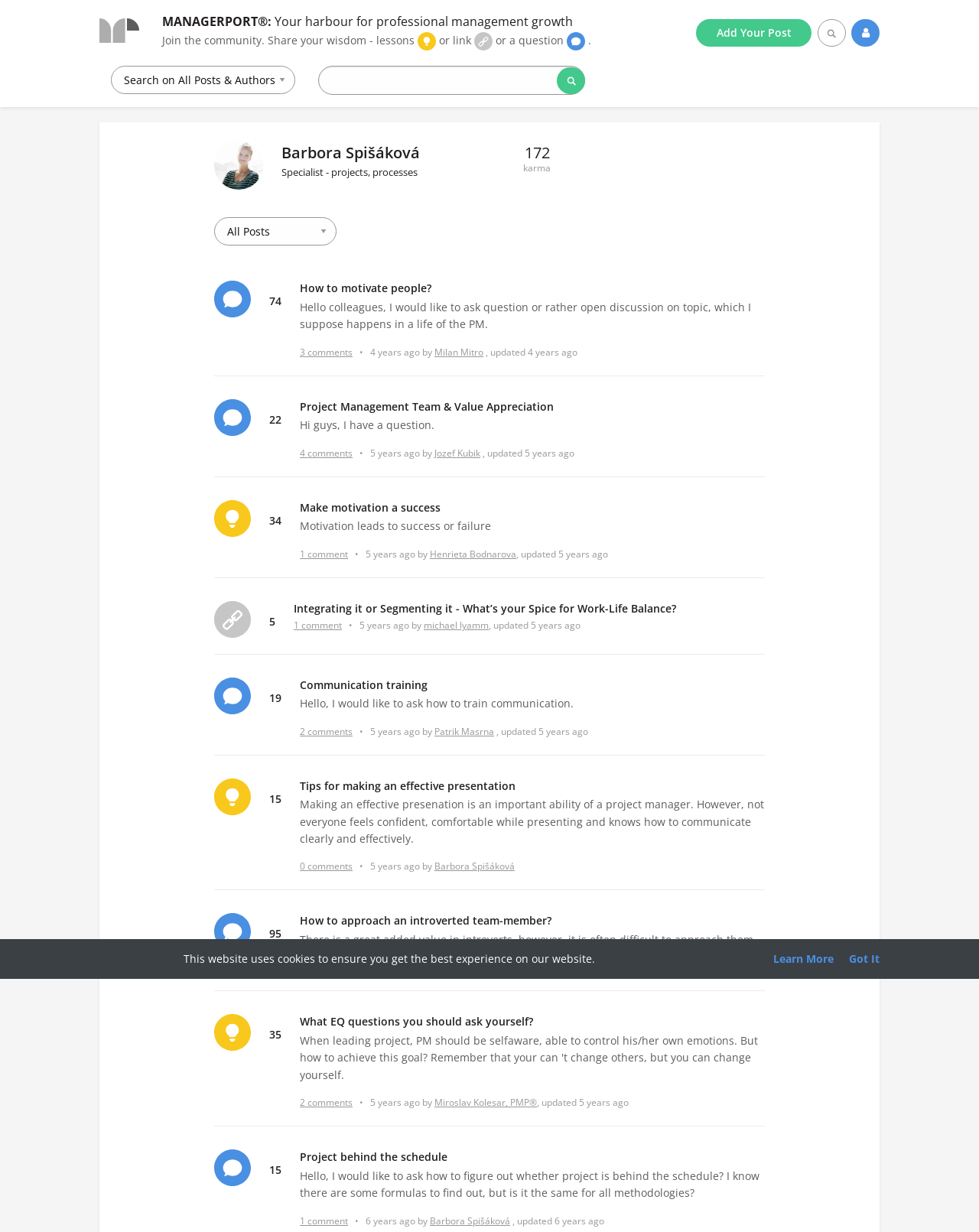Find the coordinates for the bounding box of the element with this description: "Miroslav Kolesar, PMP®".

[0.444, 0.89, 0.548, 0.9]